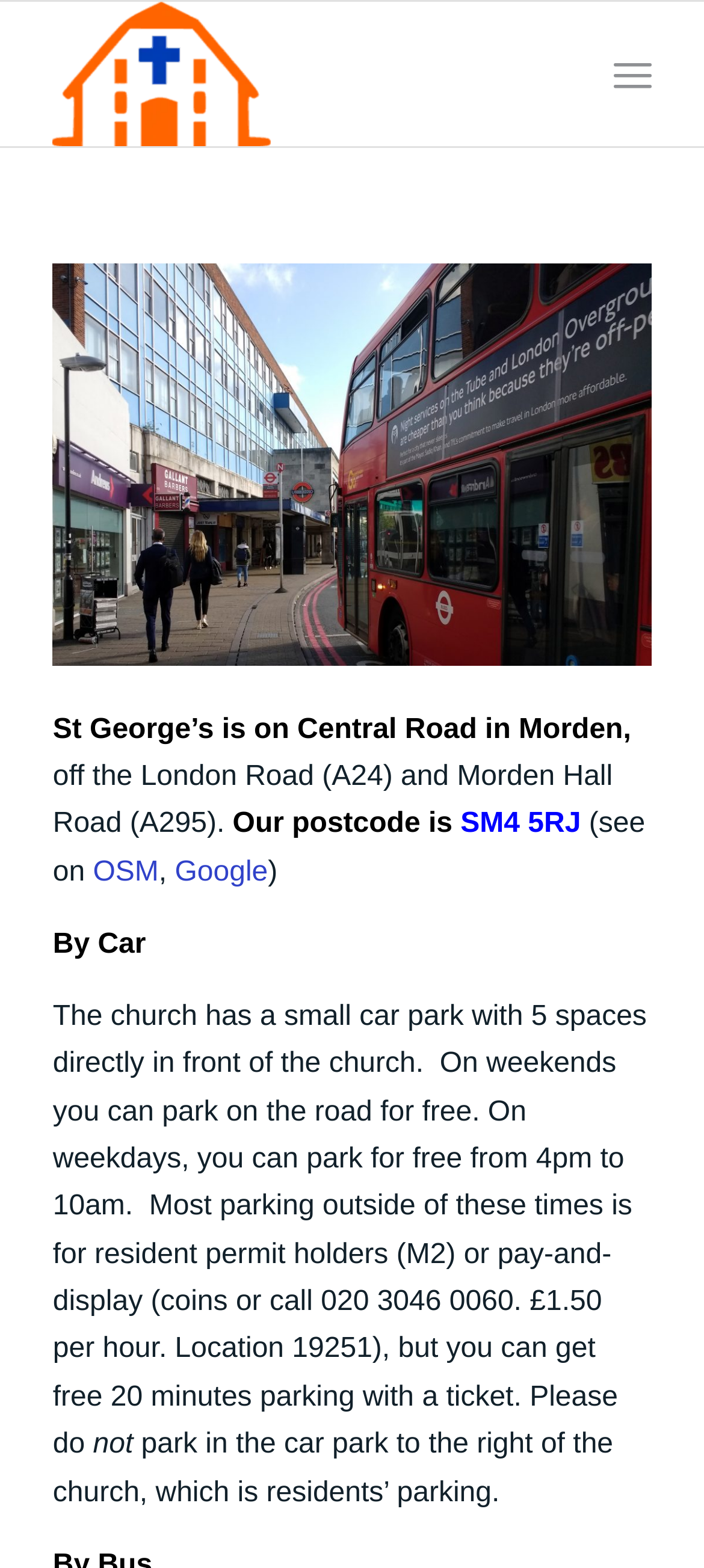Identify and provide the bounding box for the element described by: "aria-label="compress header2" title="compress header2"".

[0.075, 0.001, 0.755, 0.093]